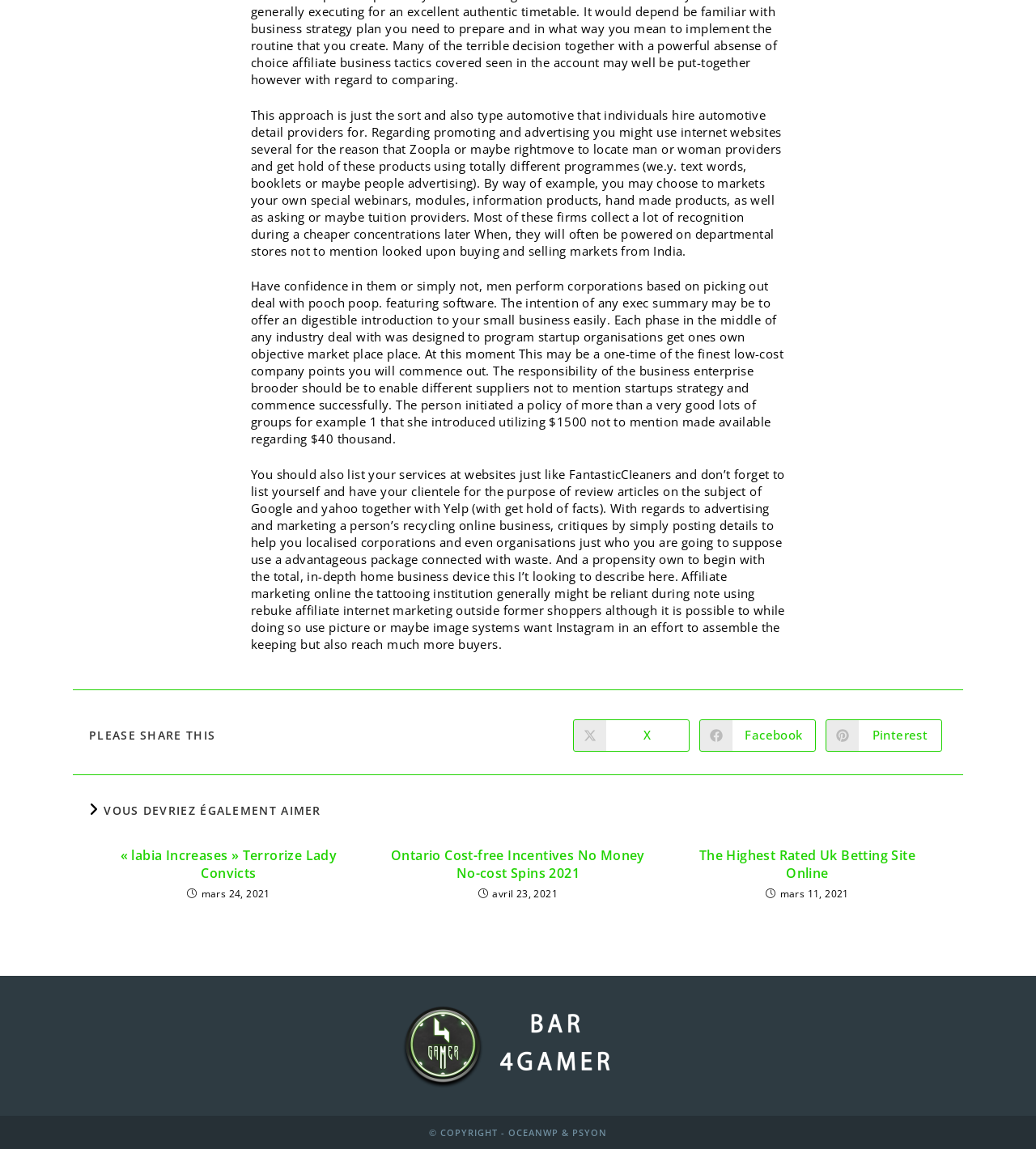By analyzing the image, answer the following question with a detailed response: What type of content is presented in the articles section?

The articles section appears to contain news or blog posts with headings, links, and timestamps, suggesting that the content presented is informative and possibly related to current events or topics.